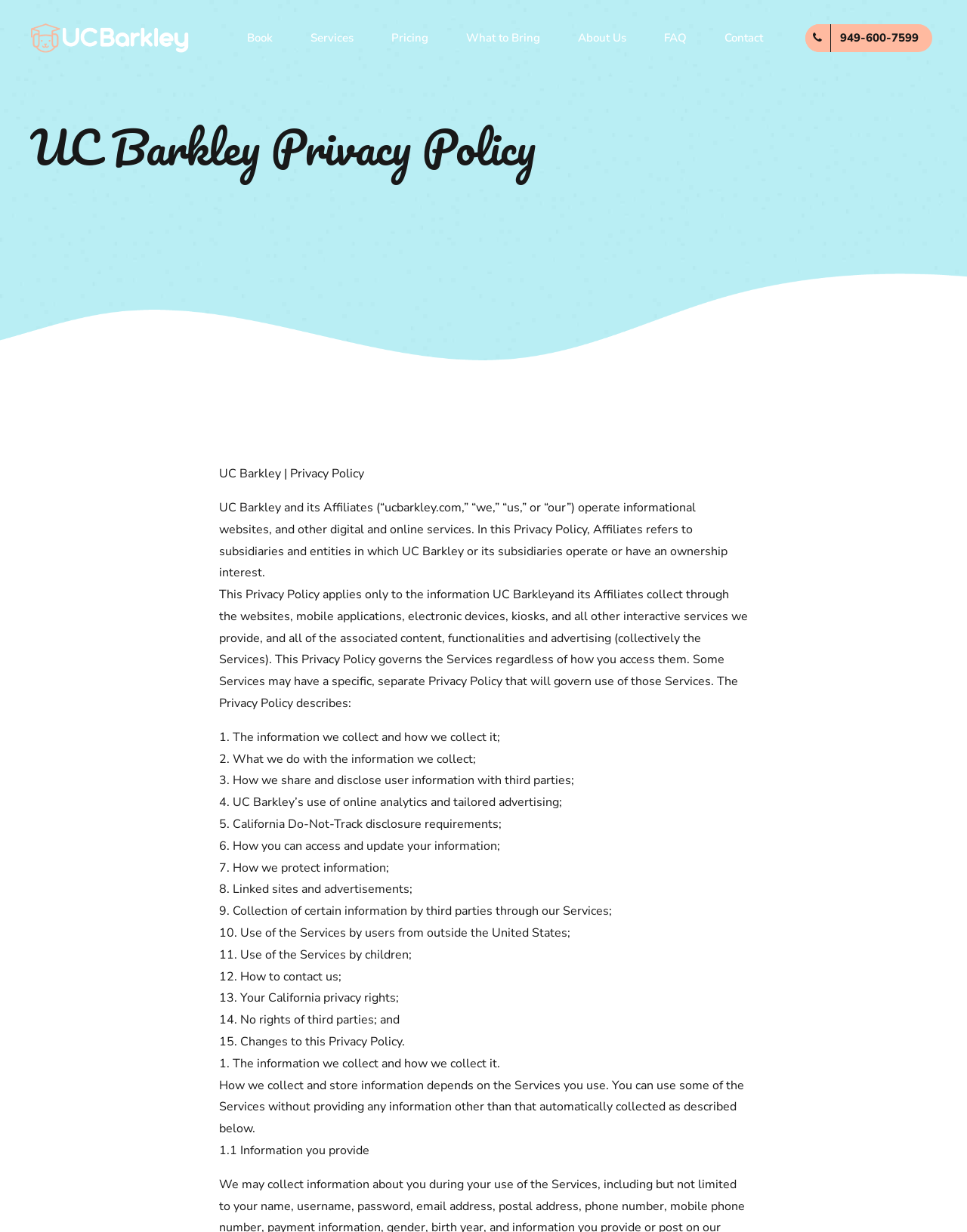Can you find the bounding box coordinates for the UI element given this description: "About Us"? Provide the coordinates as four float numbers between 0 and 1: [left, top, right, bottom].

[0.597, 0.0, 0.647, 0.061]